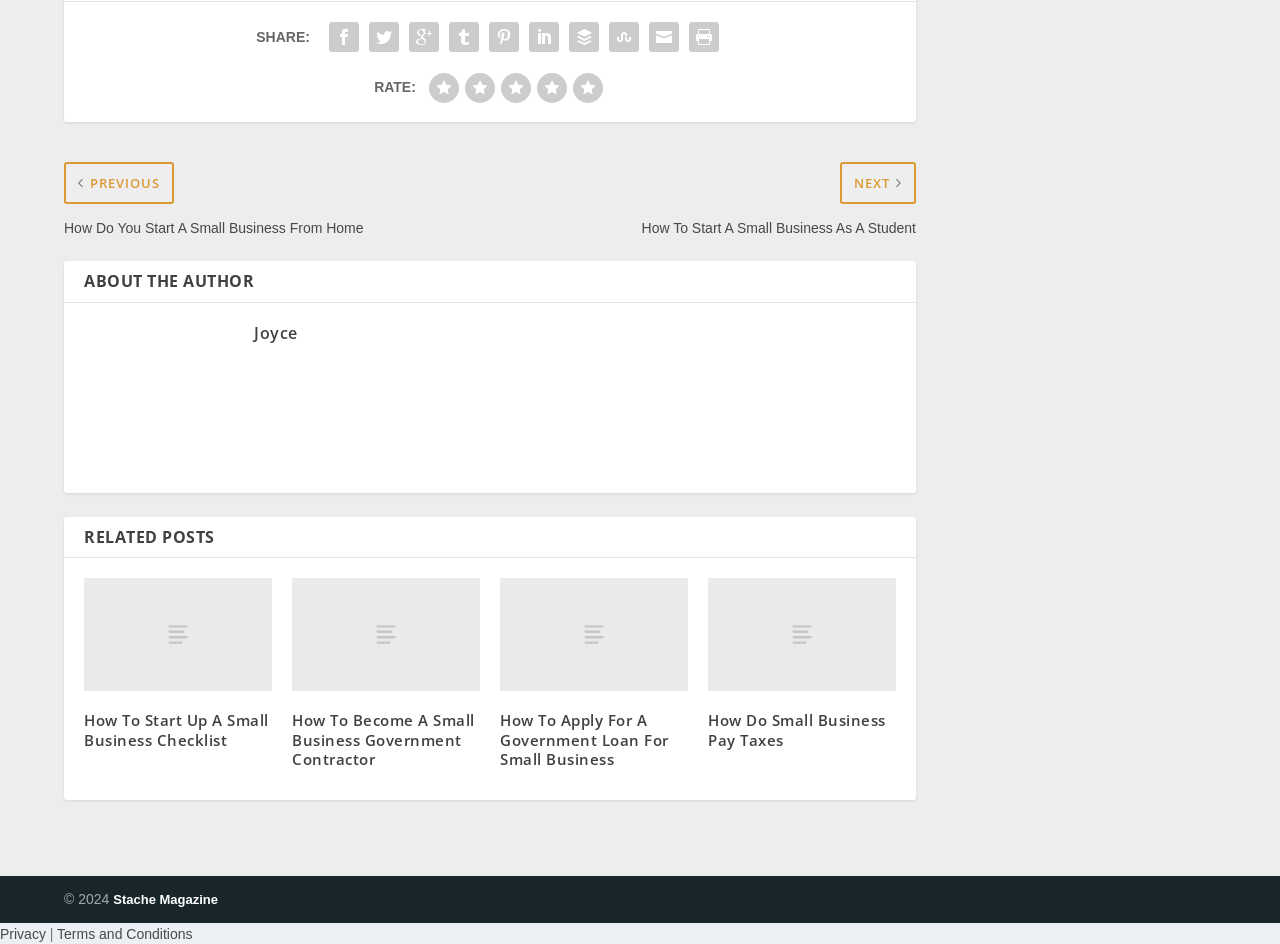Find the bounding box coordinates for the area that should be clicked to accomplish the instruction: "View related post 'How To Start Up A Small Business Checklist'".

[0.066, 0.628, 0.212, 0.747]